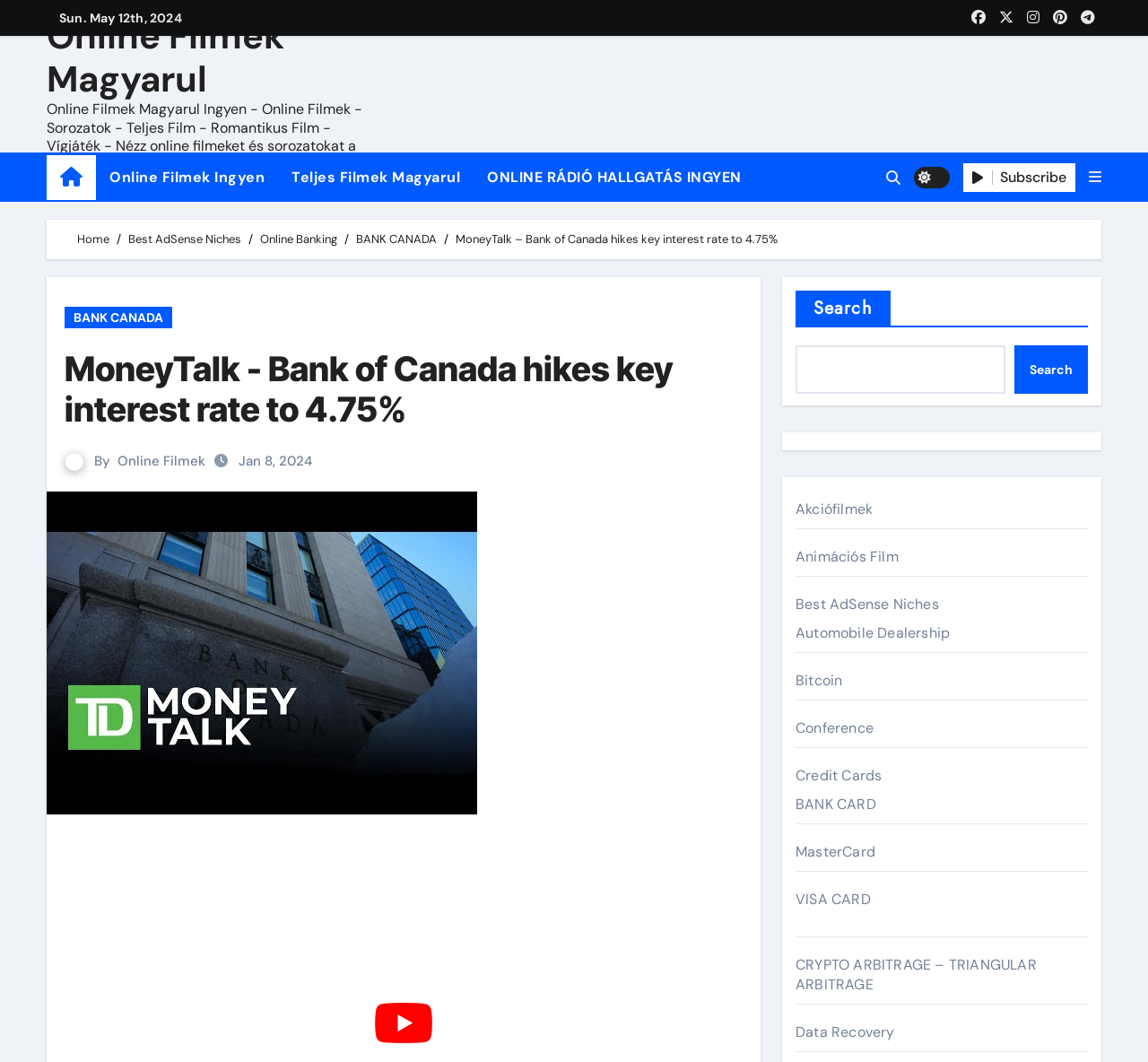Given the element description "Cancelled Shows Database", identify the bounding box of the corresponding UI element.

None